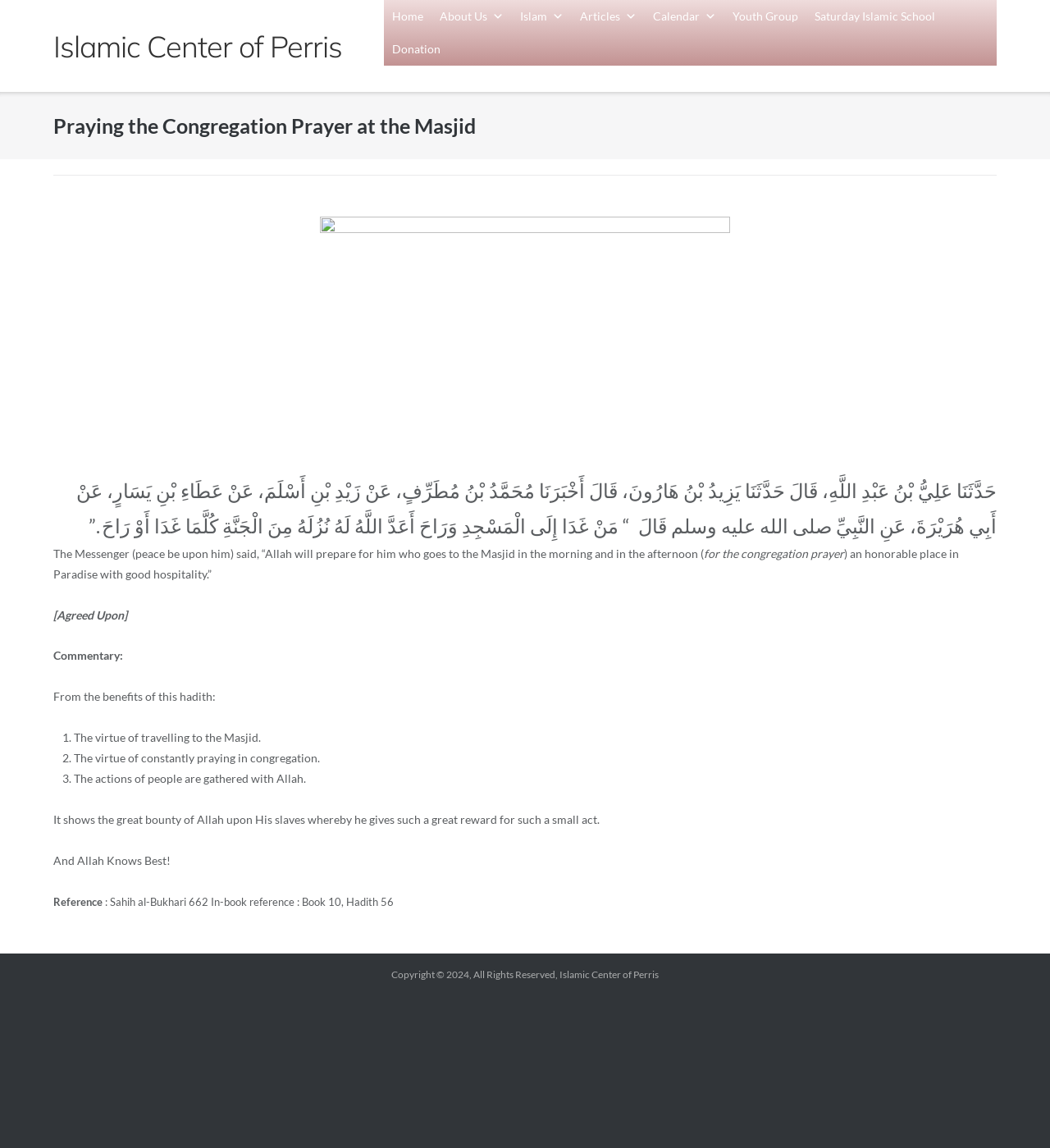Could you provide the bounding box coordinates for the portion of the screen to click to complete this instruction: "Click the 'Saturday Islamic School' link"?

[0.768, 0.0, 0.898, 0.029]